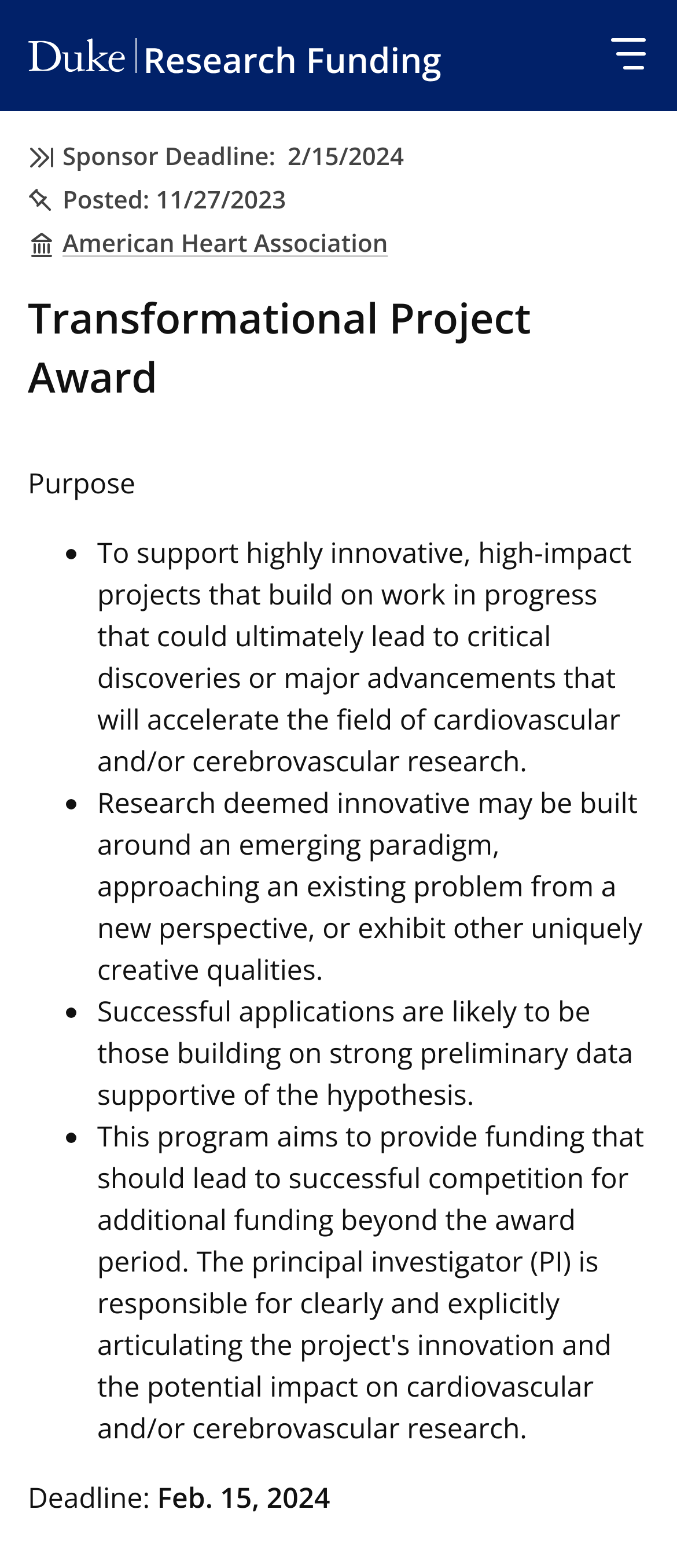Offer a meticulous description of the webpage's structure and content.

This webpage is about the Transformational Project Award, a research funding opportunity. At the top left corner, there is a link to "Skip to main content". Next to it, there is a link to "Research Funding" with an accompanying image. Below these elements, there is a main navigation menu with links to "ABOUT", "CONTACT US", and "FIND OPPORTUNITIES". 

To the right of the navigation menu, there is a "LOGIN" link. On the top right corner, there is a "Menu" button with an image. Below the menu button, there is a section with information about the award, including the sponsor deadline, posting date, and the organization offering the award, American Heart Association.

The main content of the page is divided into sections. The first section has a heading "Transformational Project Award" and provides information about the purpose of the award. This section is followed by a list of three bullet points, each describing the characteristics of innovative research that the award aims to support. 

At the bottom of the page, there is a section with a heading "Deadline" and the specific date, February 15, 2024. Overall, the webpage provides detailed information about the Transformational Project Award, its purpose, and the deadline for application.